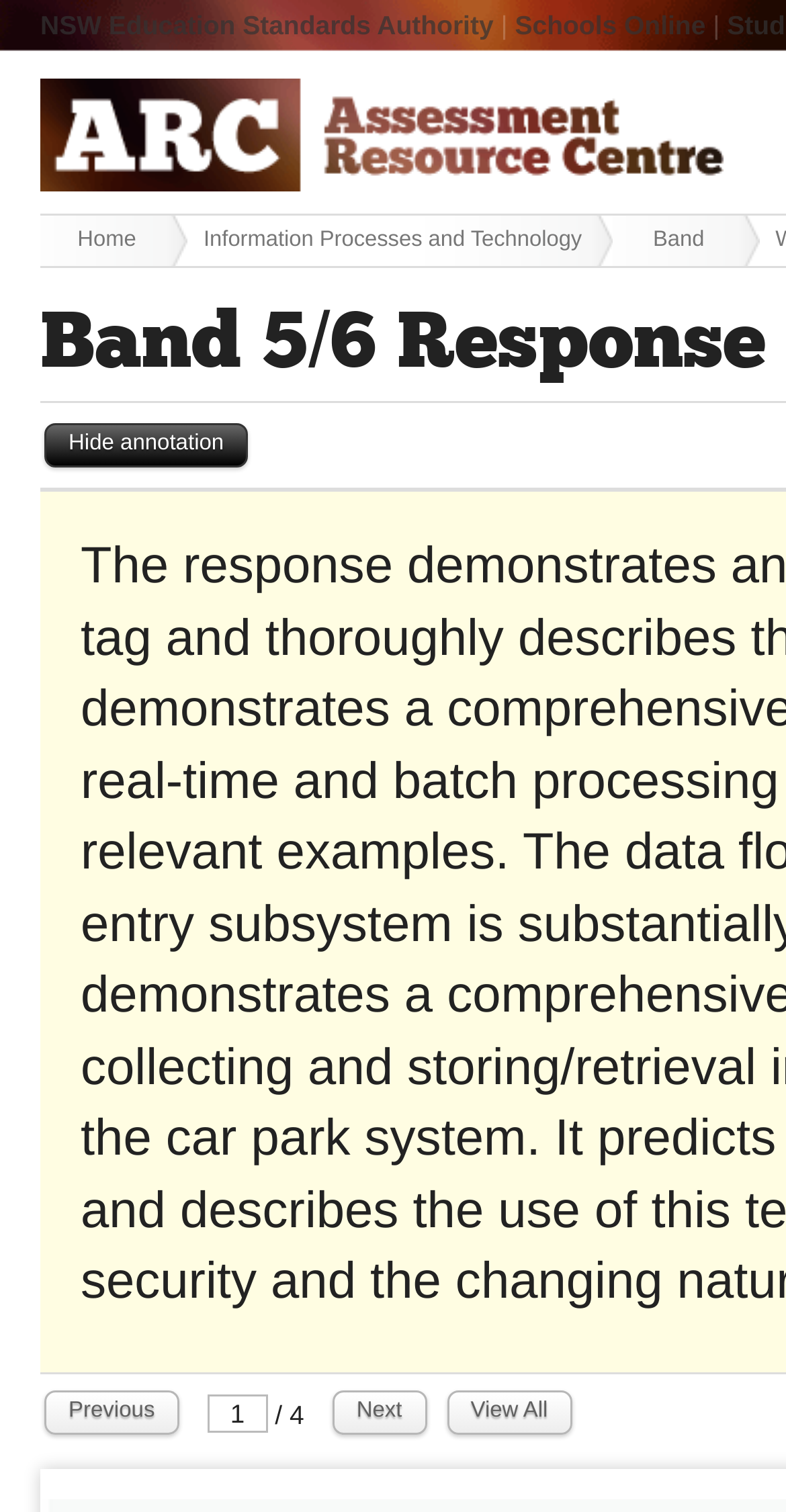Please find and give the text of the main heading on the webpage.

Band 5/6 Response 1